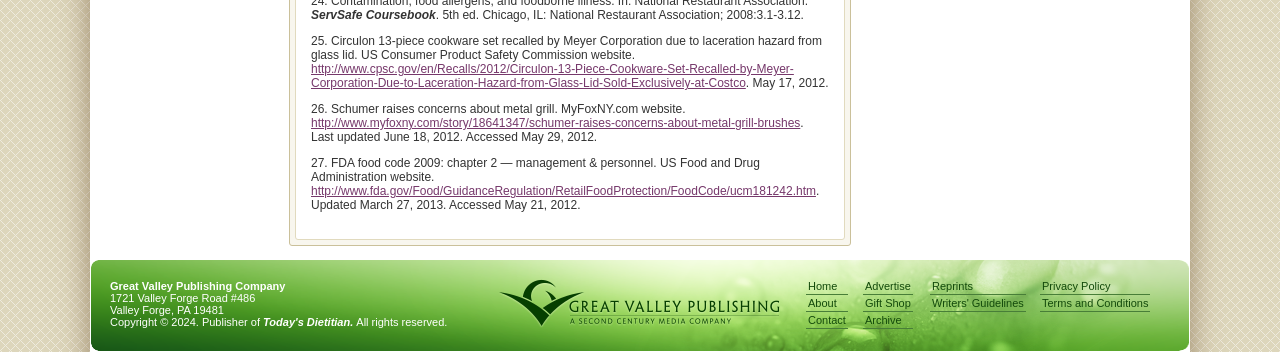Identify the bounding box coordinates of the specific part of the webpage to click to complete this instruction: "Read about Schumer's concerns on metal grill brushes".

[0.243, 0.33, 0.625, 0.369]